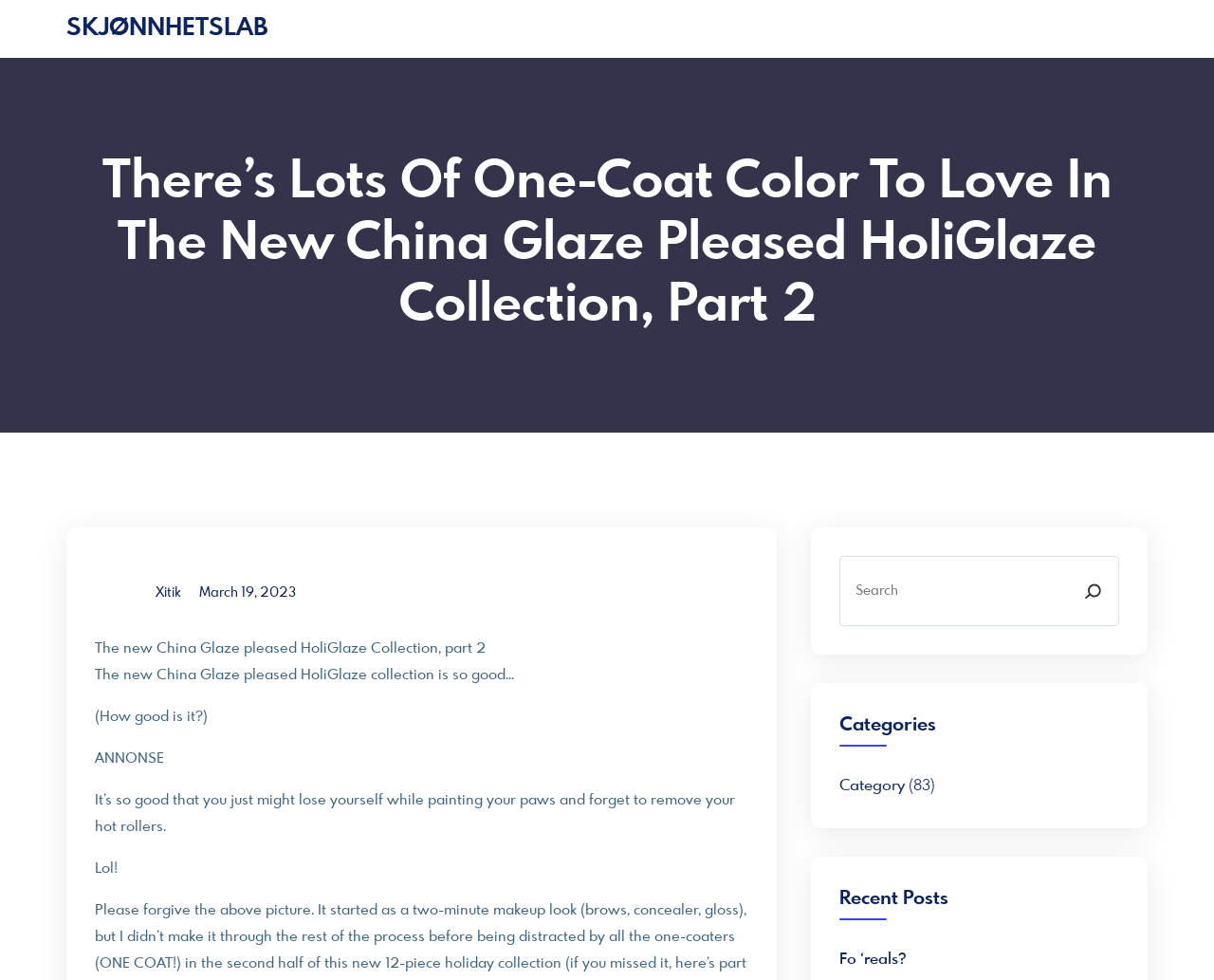Analyze the image and provide a detailed answer to the question: What type of content is listed under 'Recent Posts'?

The 'Recent Posts' section lists links to recent blog posts, as indicated by the heading element with the text 'Recent Posts' and the link elements below it.